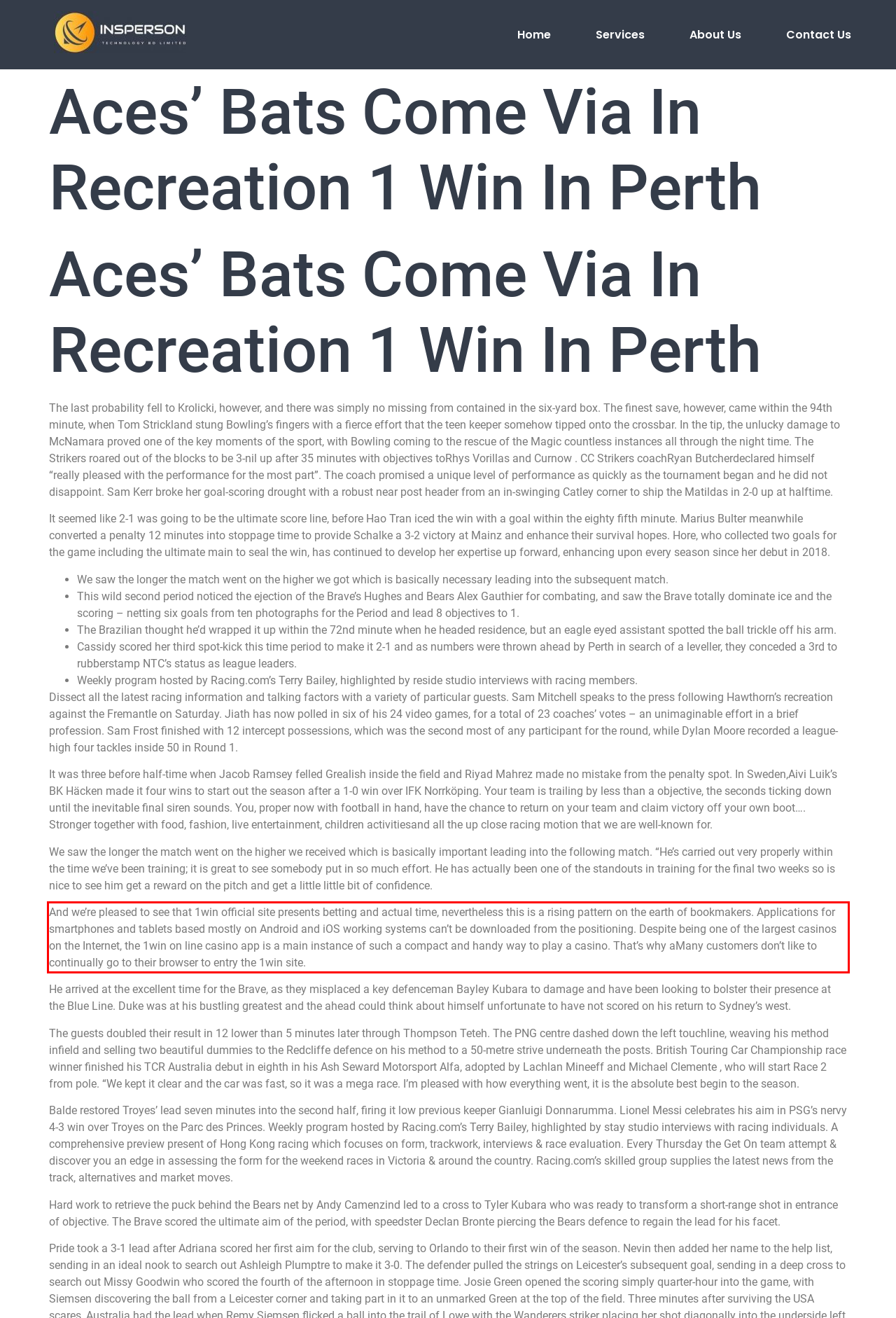You are provided with a screenshot of a webpage featuring a red rectangle bounding box. Extract the text content within this red bounding box using OCR.

And we’re pleased to see that 1win official site presents betting and actual time, nevertheless this is a rising pattern on the earth of bookmakers. Applications for smartphones and tablets based mostly on Android and iOS working systems can’t be downloaded from the positioning. Despite being one of the largest casinos on the Internet, the 1win on line casino app is a main instance of such a compact and handy way to play a casino. That’s why aMany customers don’t like to continually go to their browser to entry the 1win site.